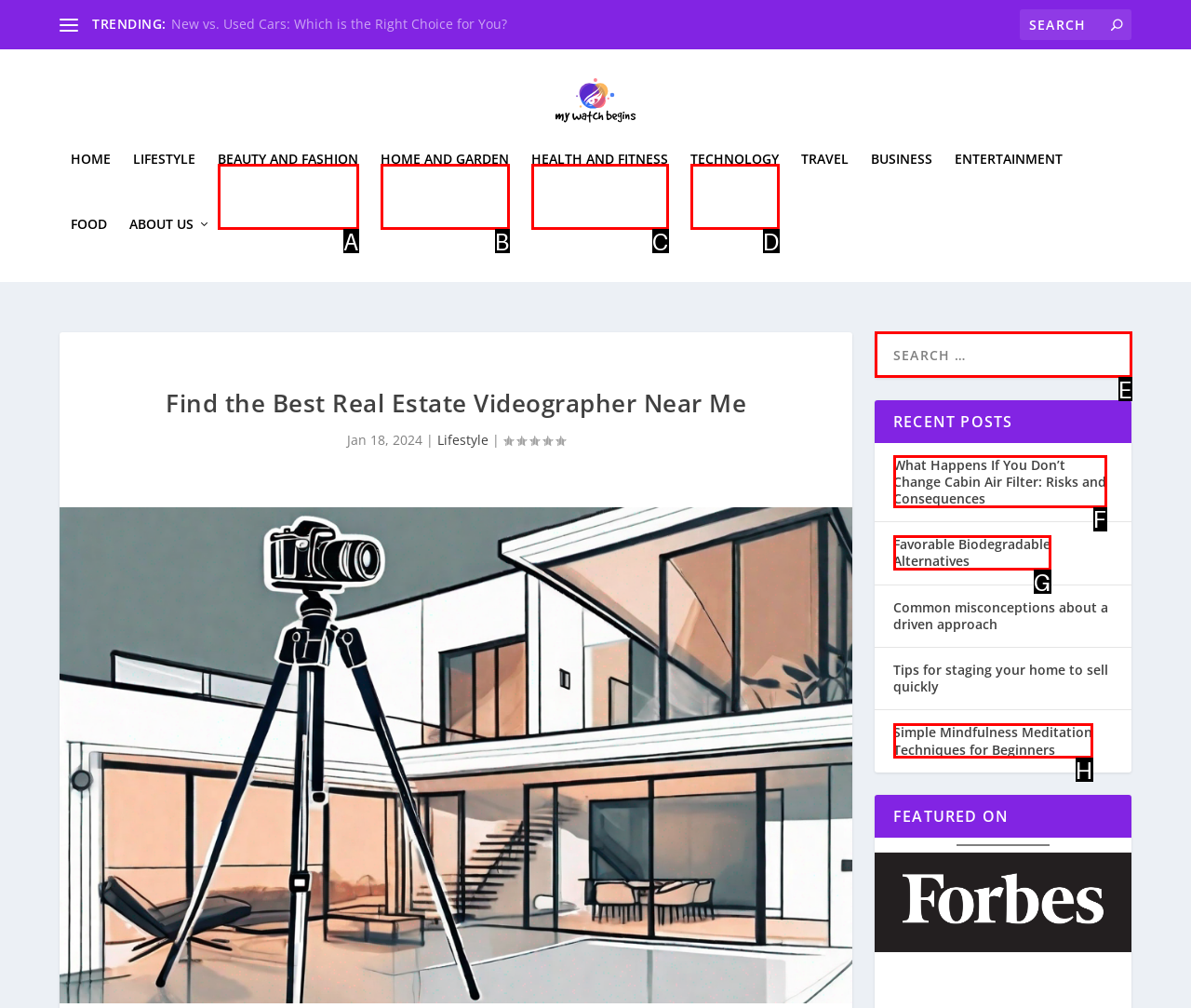Identify the HTML element that corresponds to the description: Health and Fitness Provide the letter of the matching option directly from the choices.

C